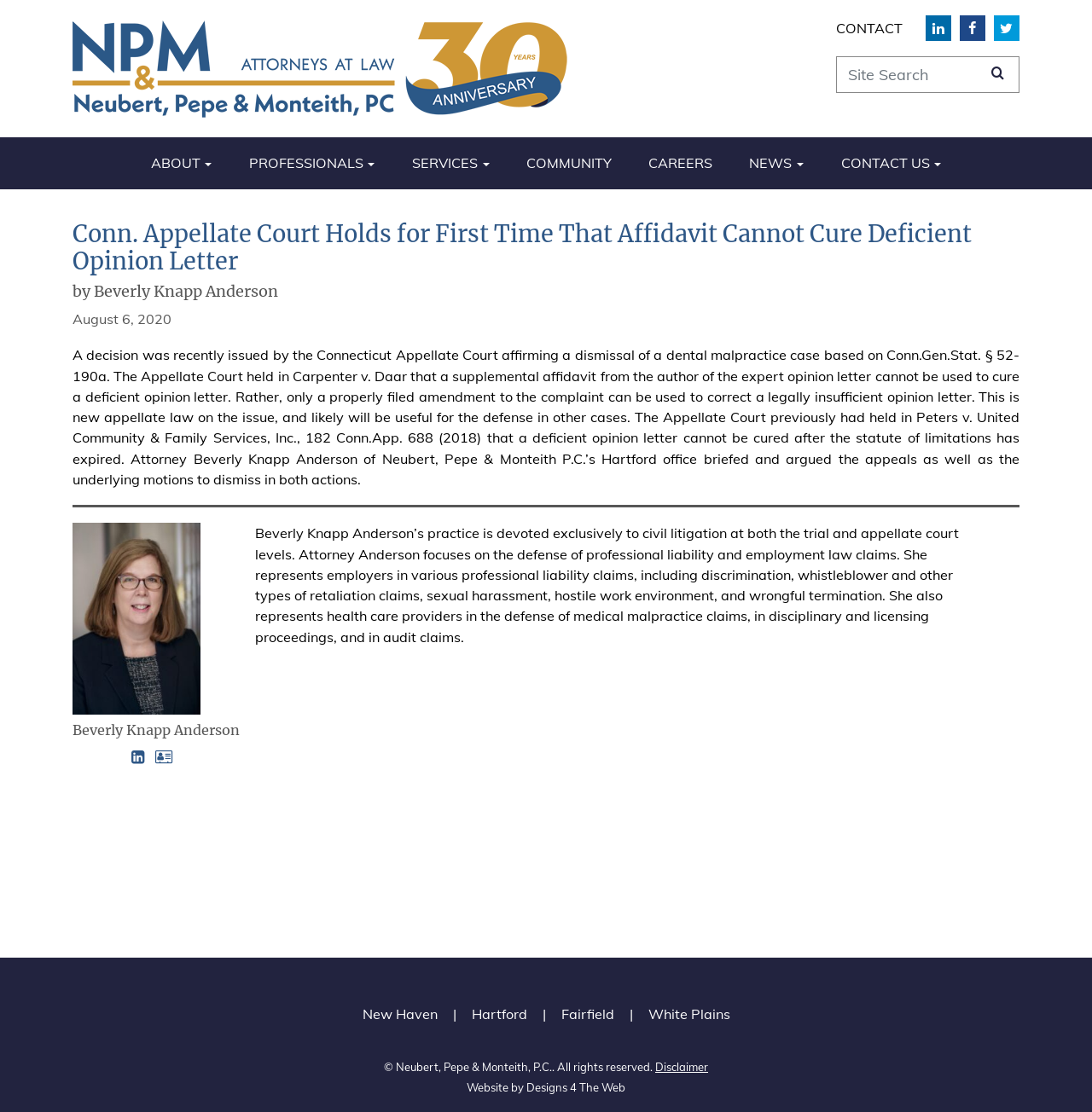Determine the bounding box coordinates of the element that should be clicked to execute the following command: "View the New Haven office page".

[0.332, 0.903, 0.4, 0.922]